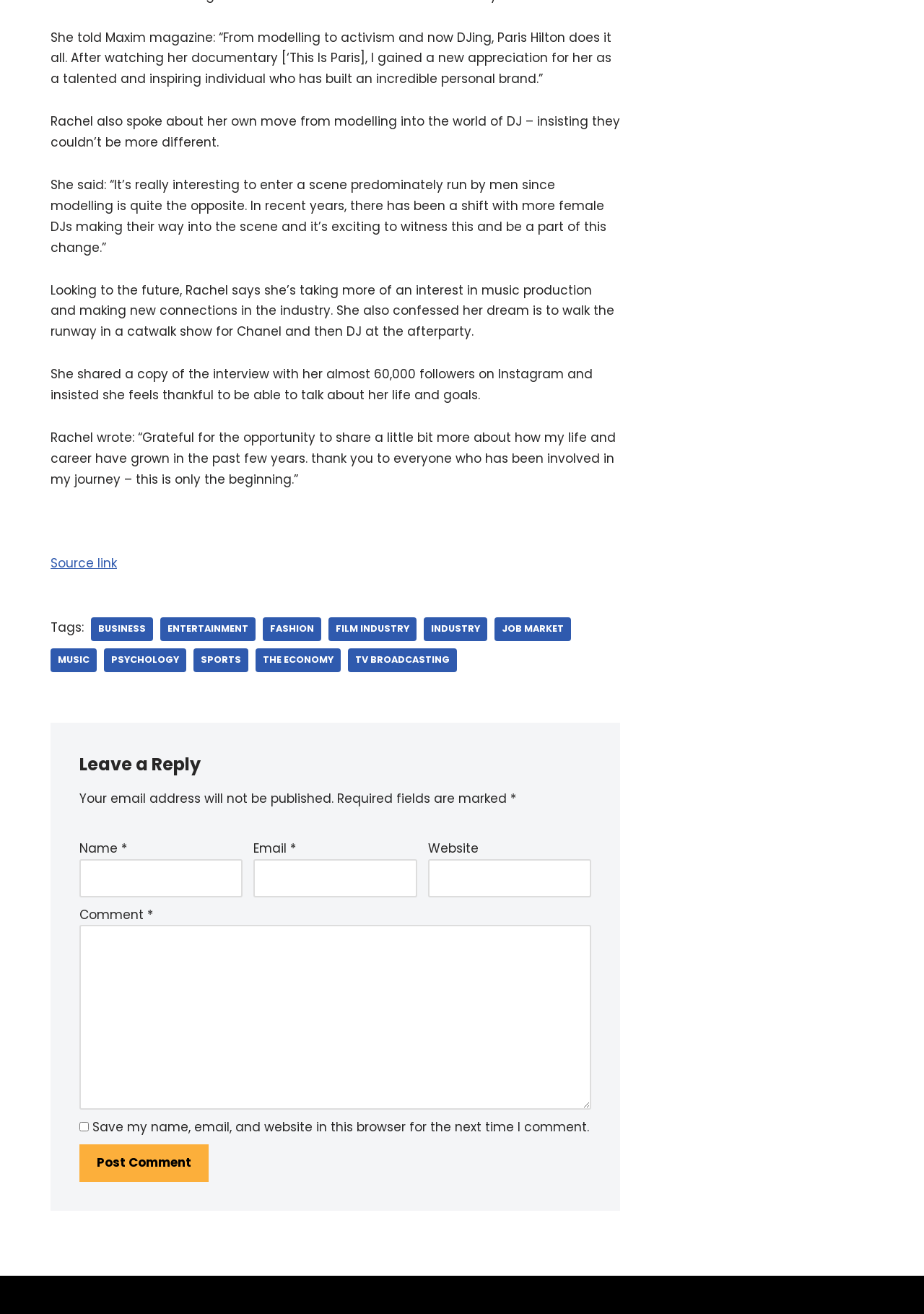Using the format (top-left x, top-left y, bottom-right x, bottom-right y), provide the bounding box coordinates for the described UI element. All values should be floating point numbers between 0 and 1: WordPress

[0.184, 0.978, 0.255, 0.992]